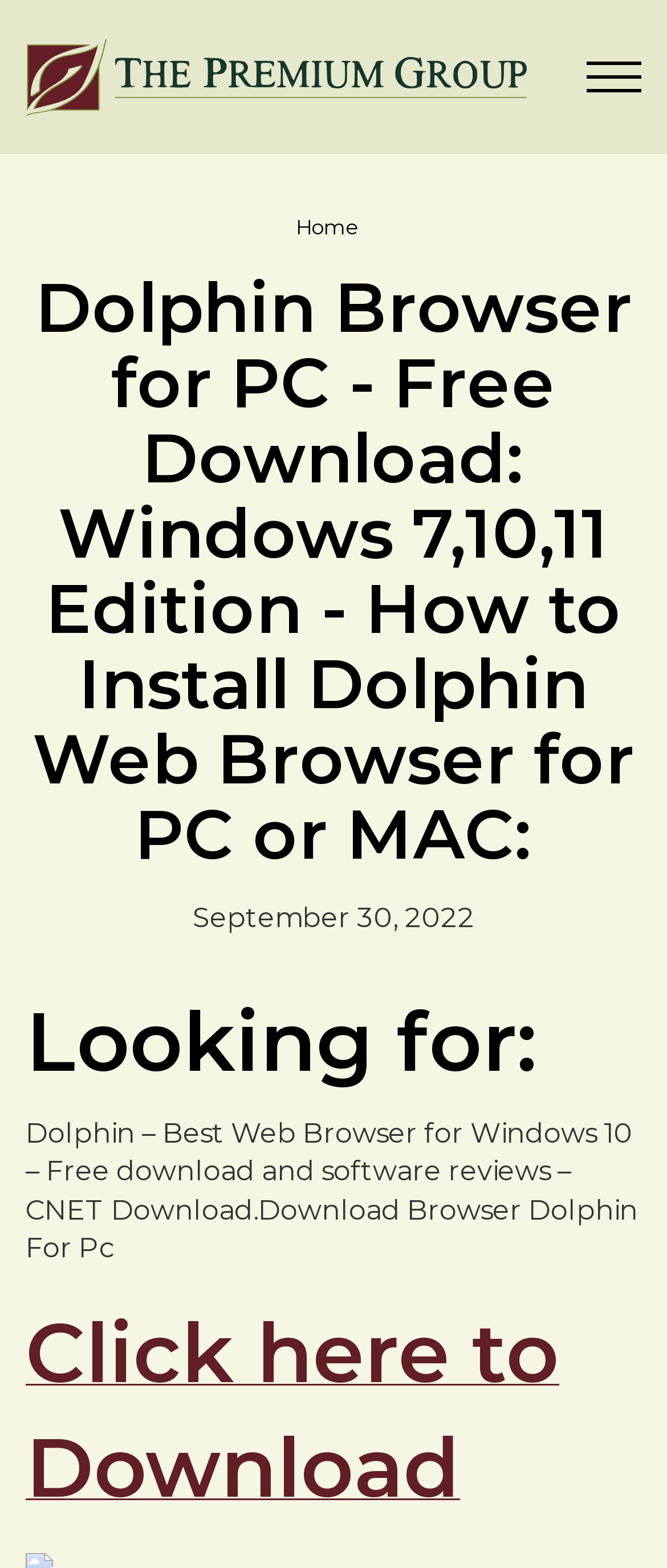Give a concise answer using only one word or phrase for this question:
What is the date mentioned on the webpage?

September 30, 2022